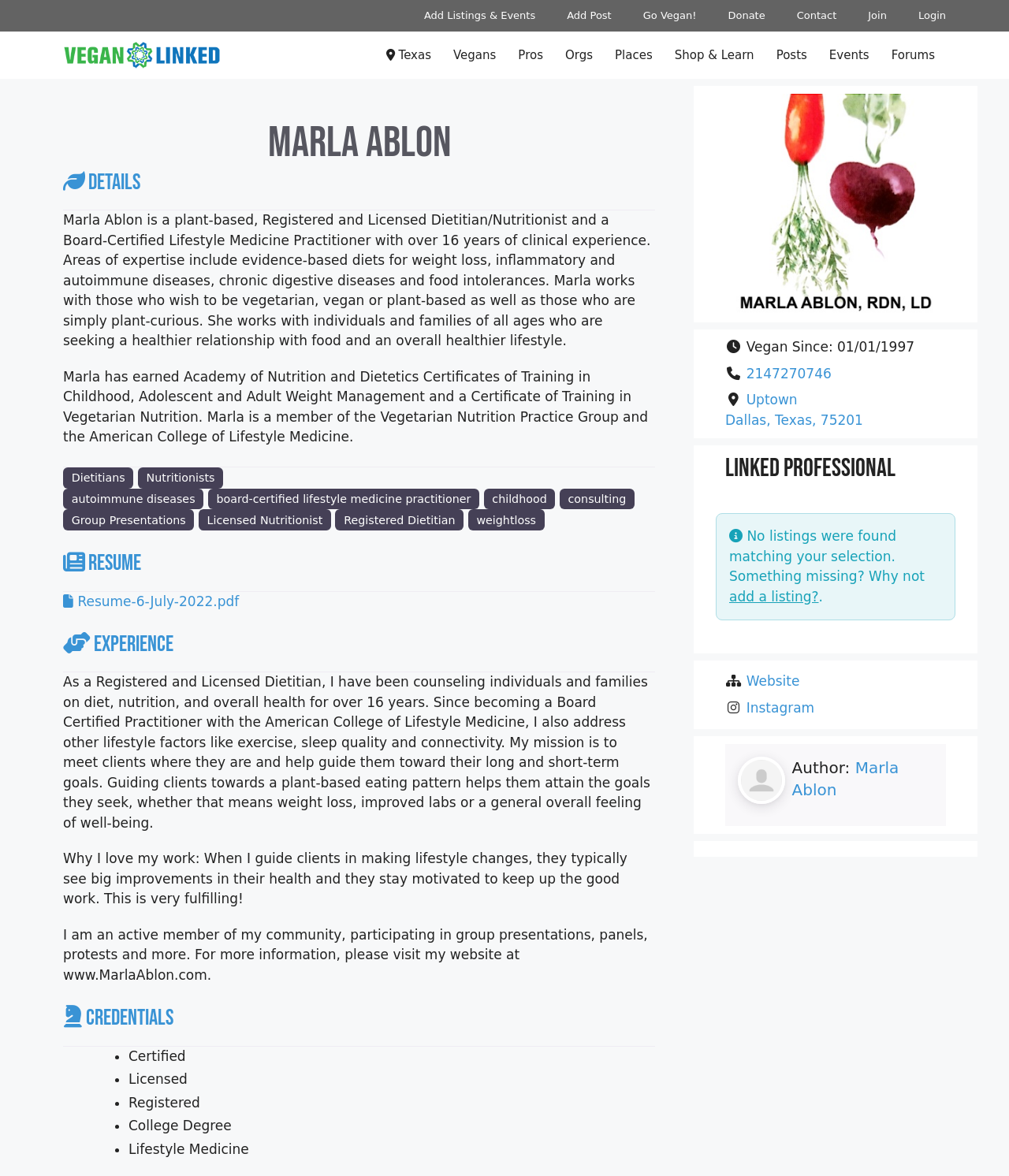Reply to the question below using a single word or brief phrase:
What is Marla Ablon's experience in counseling?

Over 16 years